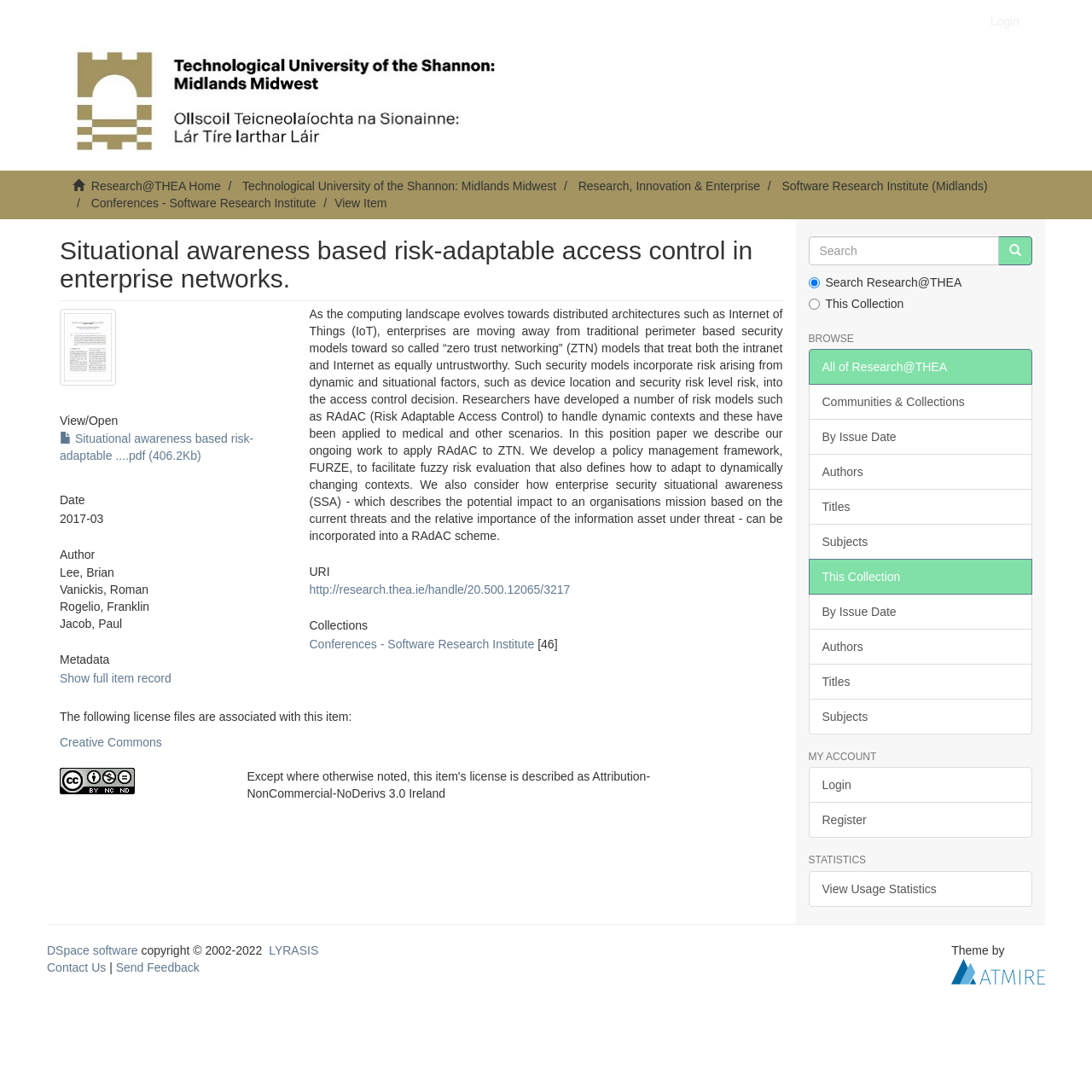What is the date of the research paper?
Refer to the image and provide a concise answer in one word or phrase.

2017-03